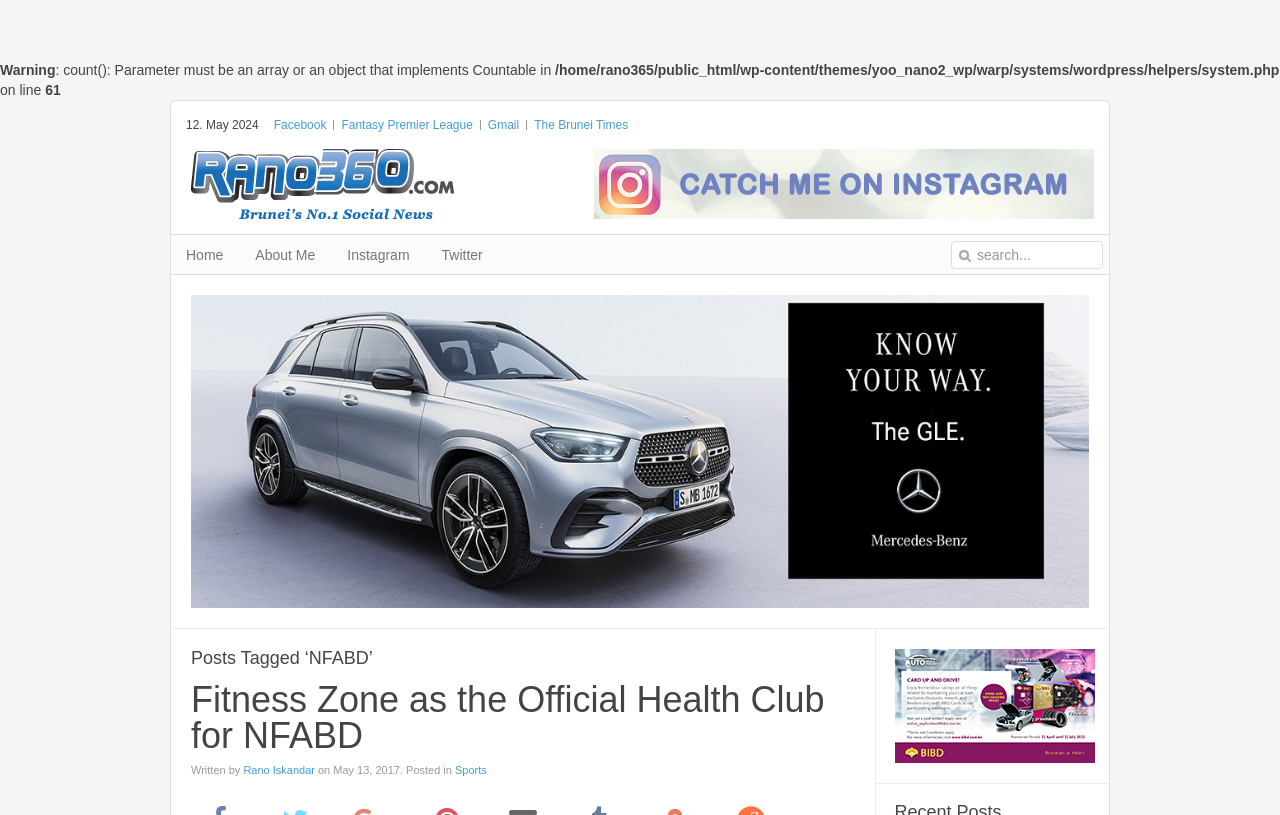Determine the bounding box coordinates of the UI element described below. Use the format (top-left x, top-left y, bottom-right x, bottom-right y) with floating point numbers between 0 and 1: alt=""

[0.699, 0.92, 0.855, 0.94]